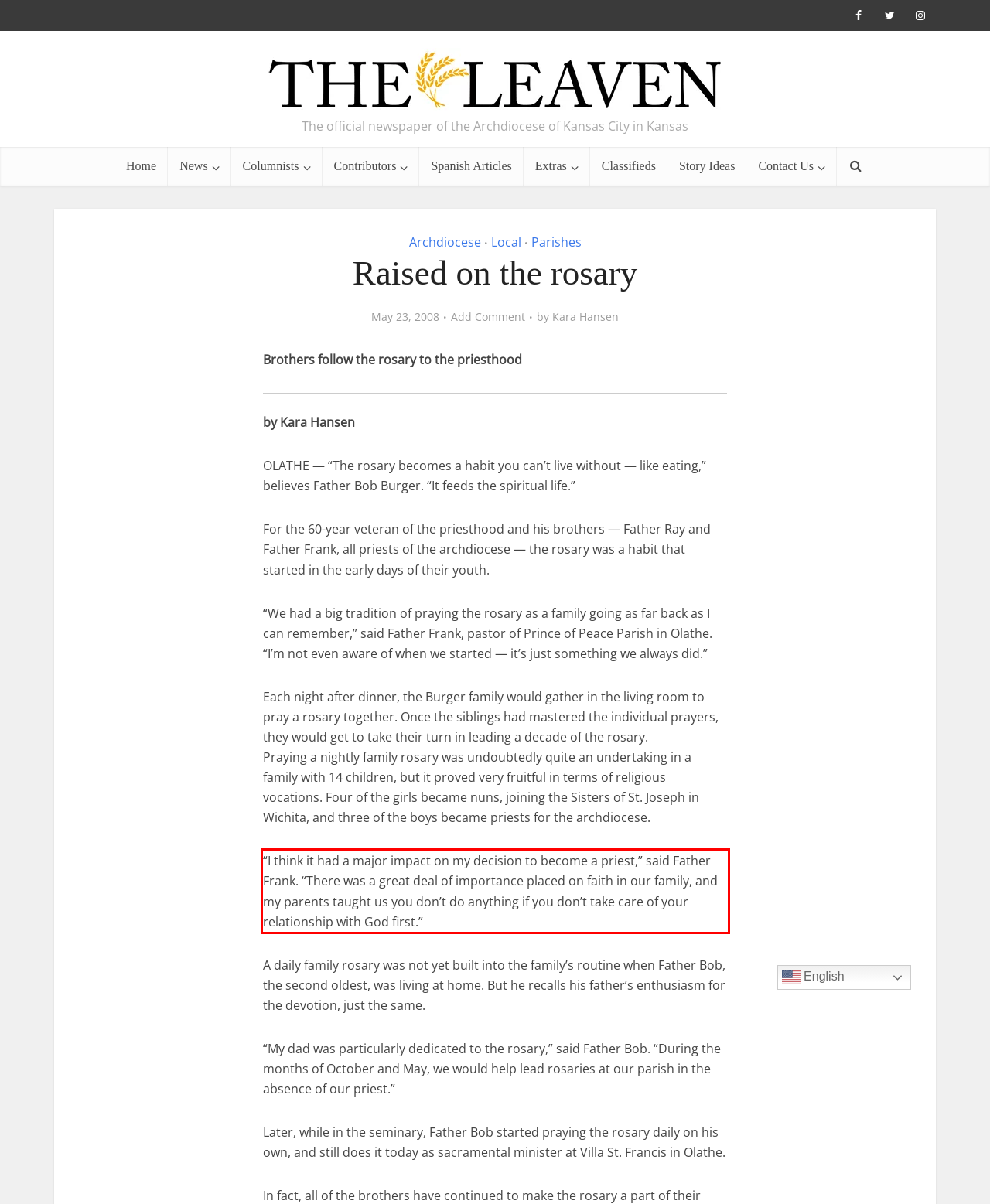You have a screenshot of a webpage, and there is a red bounding box around a UI element. Utilize OCR to extract the text within this red bounding box.

“I think it had a major impact on my decision to become a priest,” said Father Frank. “There was a great deal of importance placed on faith in our family, and my parents taught us you don’t do anything if you don’t take care of your relationship with God first.”